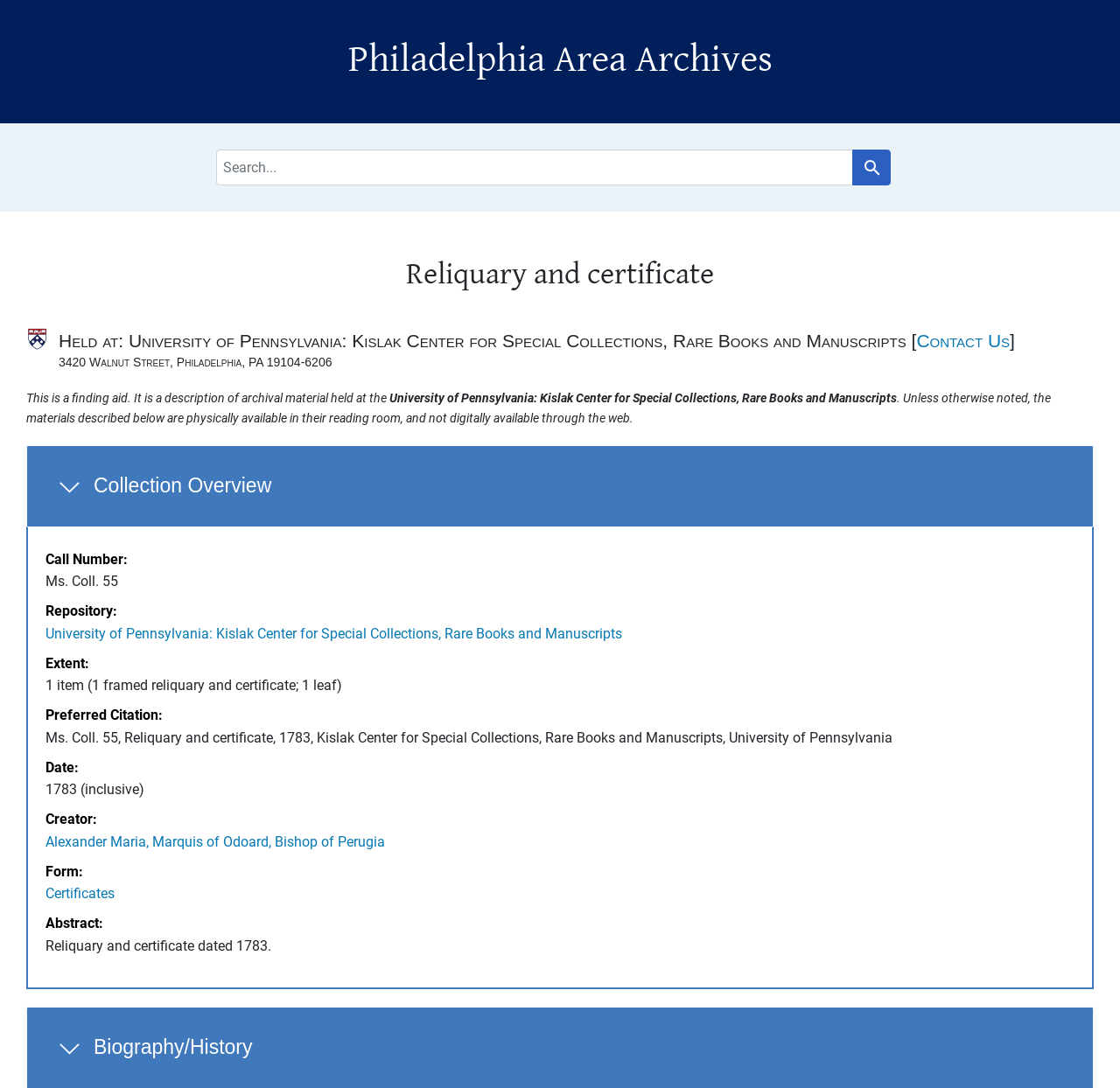What is the date of the collection?
Provide a concise answer using a single word or phrase based on the image.

1783